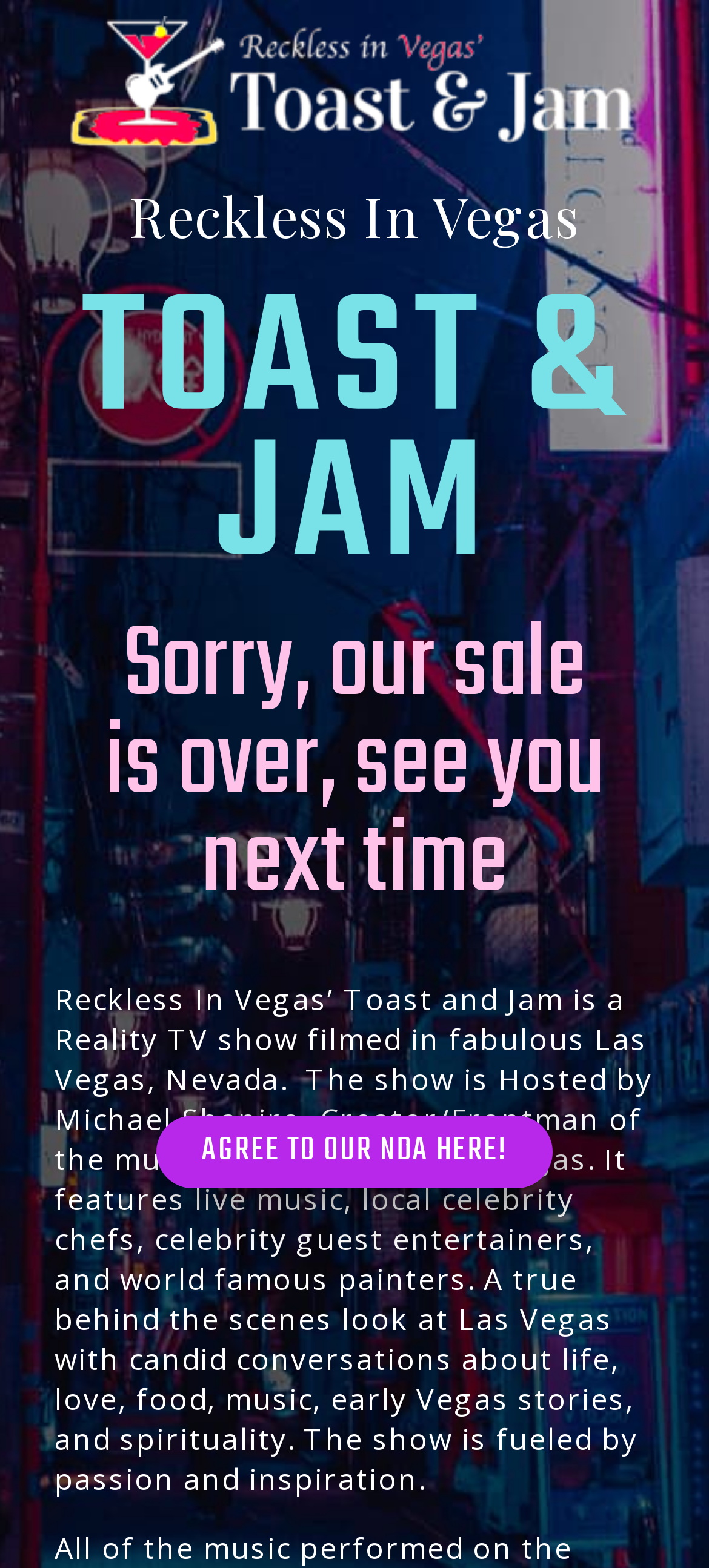Describe all visible elements and their arrangement on the webpage.

The webpage is about Reckless In Vegas' Toast and Jam, a reality TV show. At the top, there are two headings, "Reckless In Vegas" and "TOAST & JAM", placed side by side, taking up most of the width of the page. Below these headings, there is a message "Sorry, our sale is over, see you next time" in a smaller font size. 

Further down, there is a paragraph describing the TV show, mentioning that it is filmed in Las Vegas, Nevada, and features live music, local celebrity chefs, and more. This paragraph is followed by a small, empty space, and then another paragraph providing more details about the show, including its host, Michael Shapiro, and the topics discussed on the show.

At the bottom of the page, there is a button "AGREE TO OUR NDA HERE!" that takes up about a quarter of the page's width.